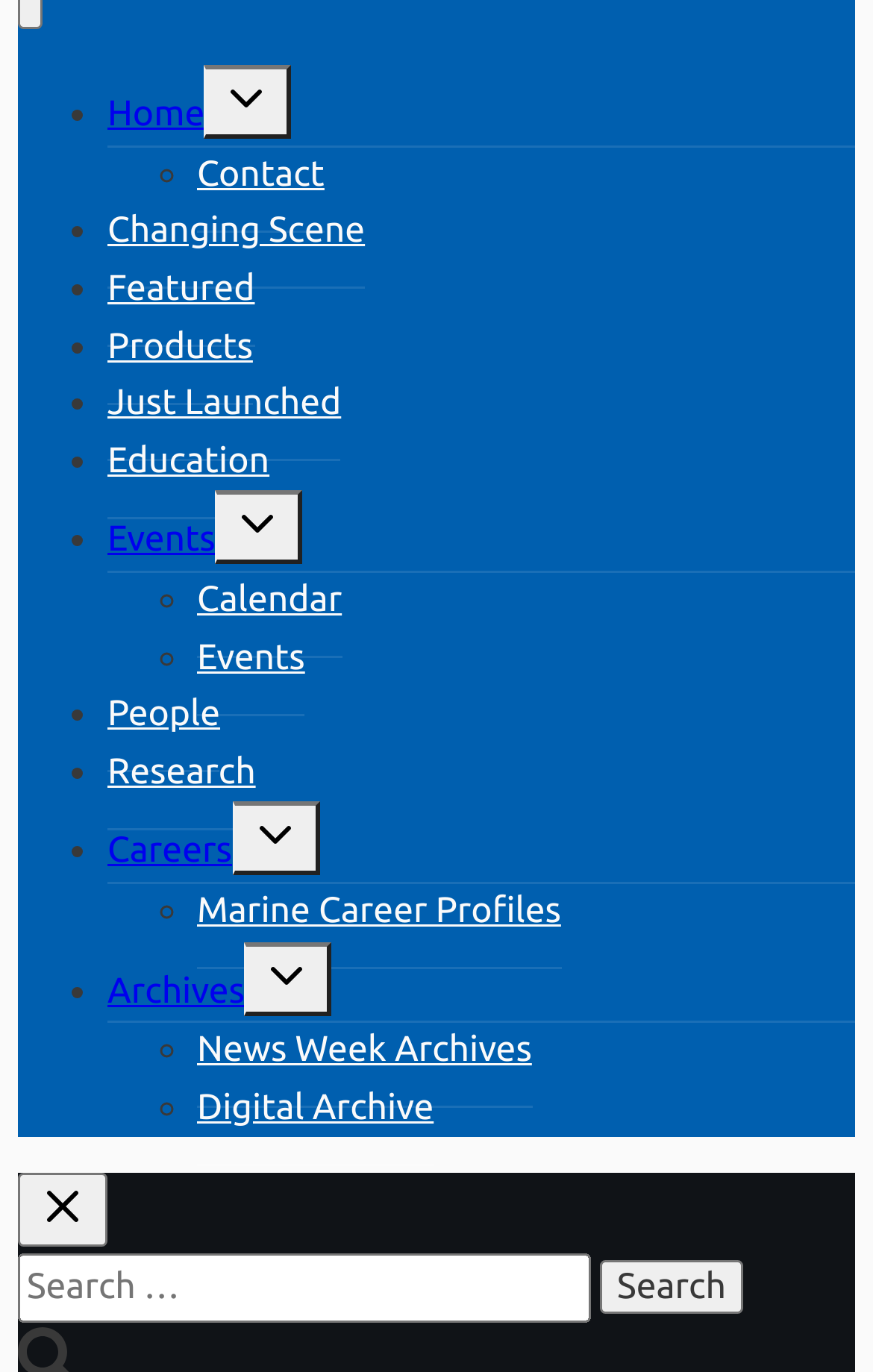Please mark the bounding box coordinates of the area that should be clicked to carry out the instruction: "Go to Home".

[0.123, 0.043, 0.234, 0.124]